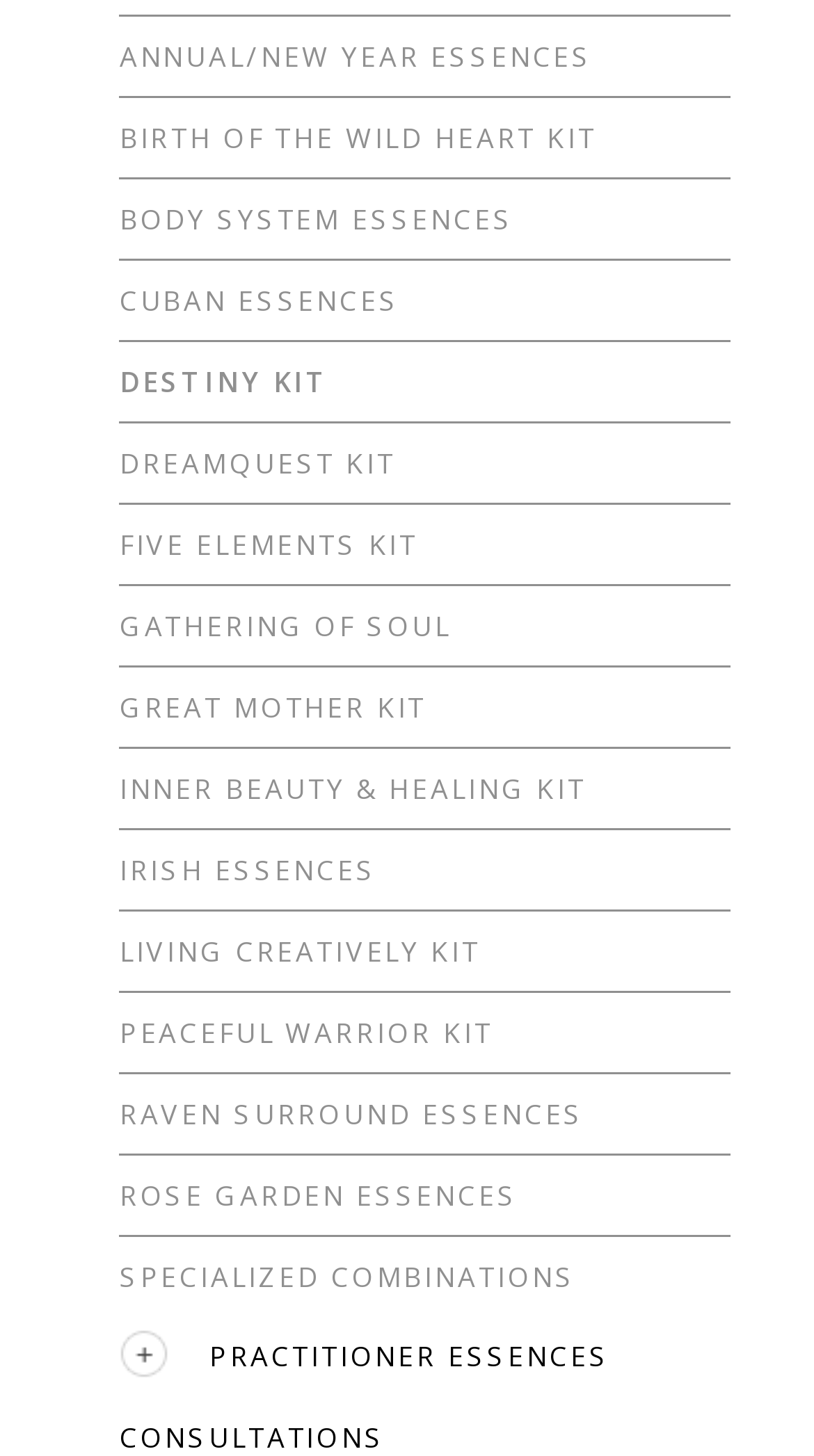Based on the provided description, "CONSULTATIONS", find the bounding box of the corresponding UI element in the screenshot.

[0.147, 0.974, 0.473, 1.0]